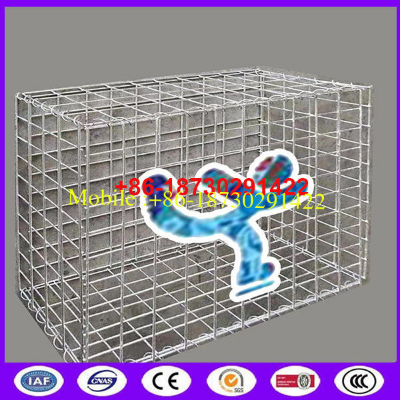Please provide a short answer using a single word or phrase for the question:
What color is the background border?

Purple